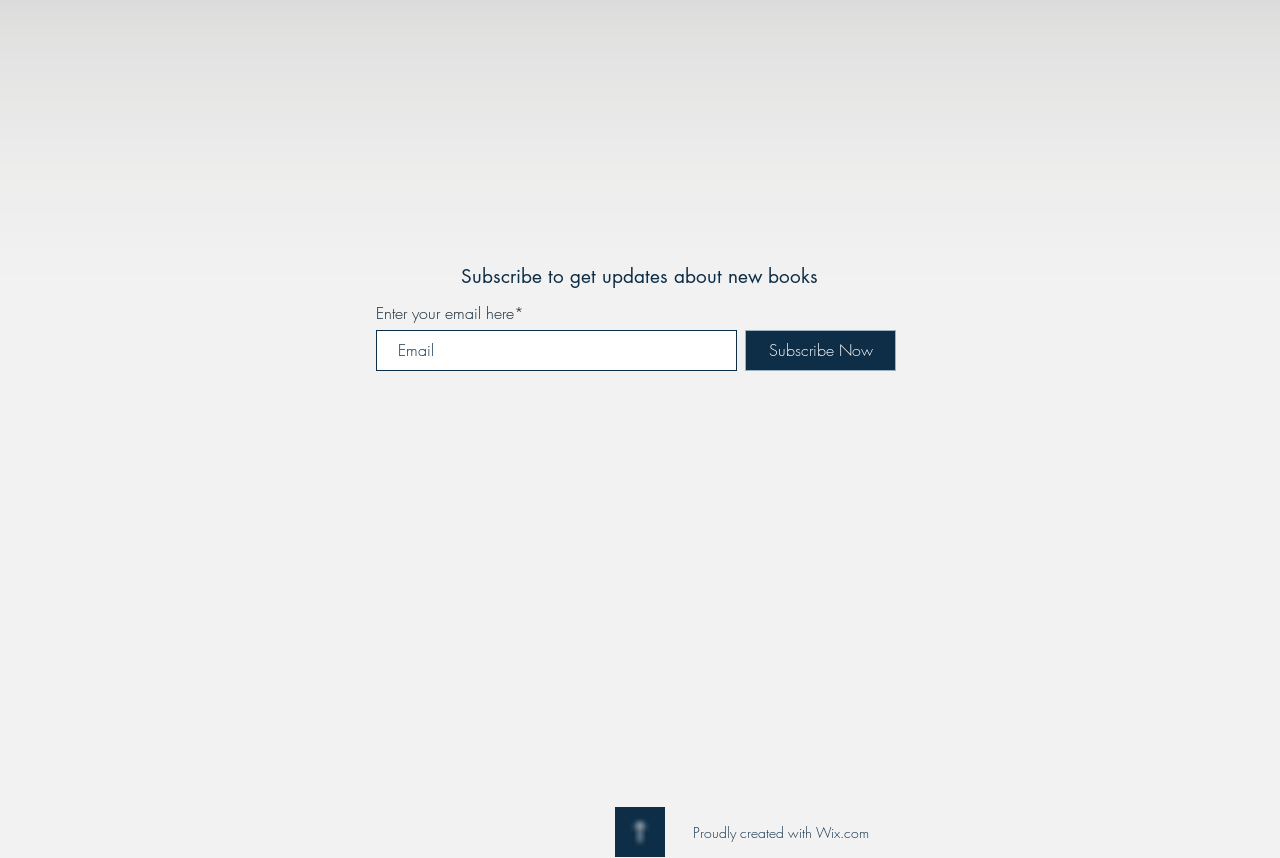Use one word or a short phrase to answer the question provided: 
What is the image at the bottom of the page?

Unknown